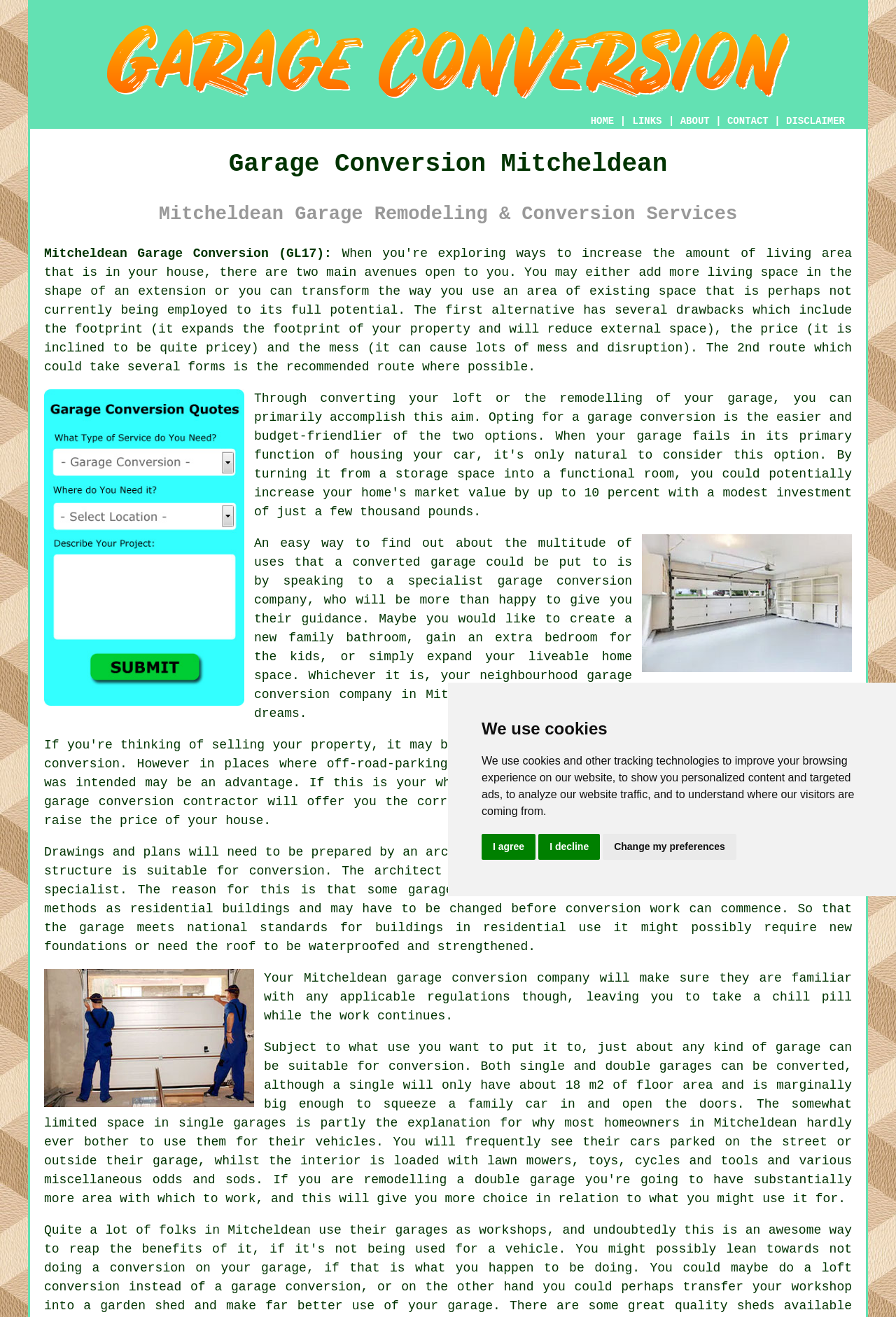Please answer the following question using a single word or phrase: 
What is the main topic of this webpage?

Garage Conversion